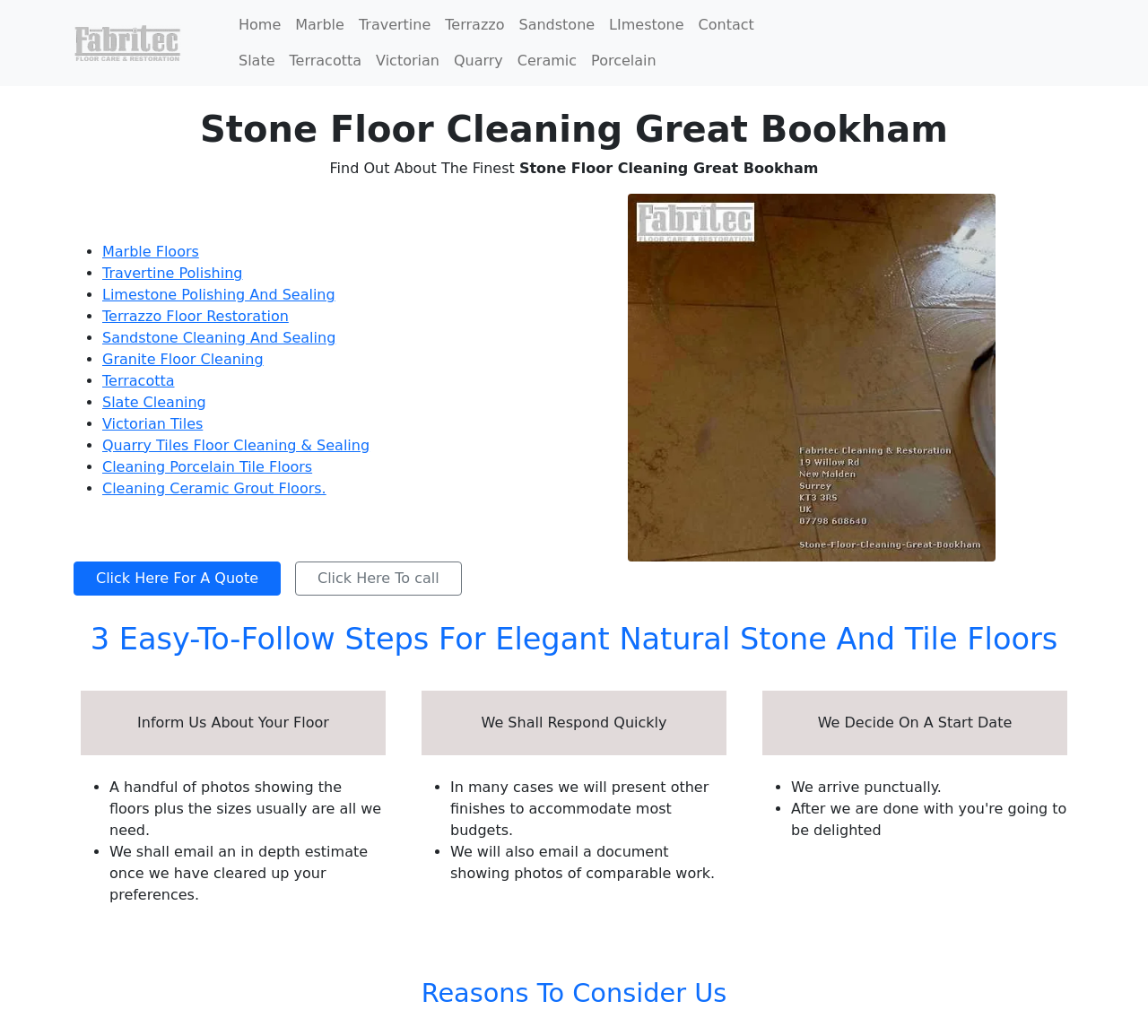What types of floors can this company clean and restore?
Provide a detailed and well-explained answer to the question.

Based on the webpage, I can see that the company can clean and restore various types of natural stone and tile floors, including marble, travertine, limestone, sandstone, slate, terracotta, victorian, quarry, ceramic, and porcelain tile floors.